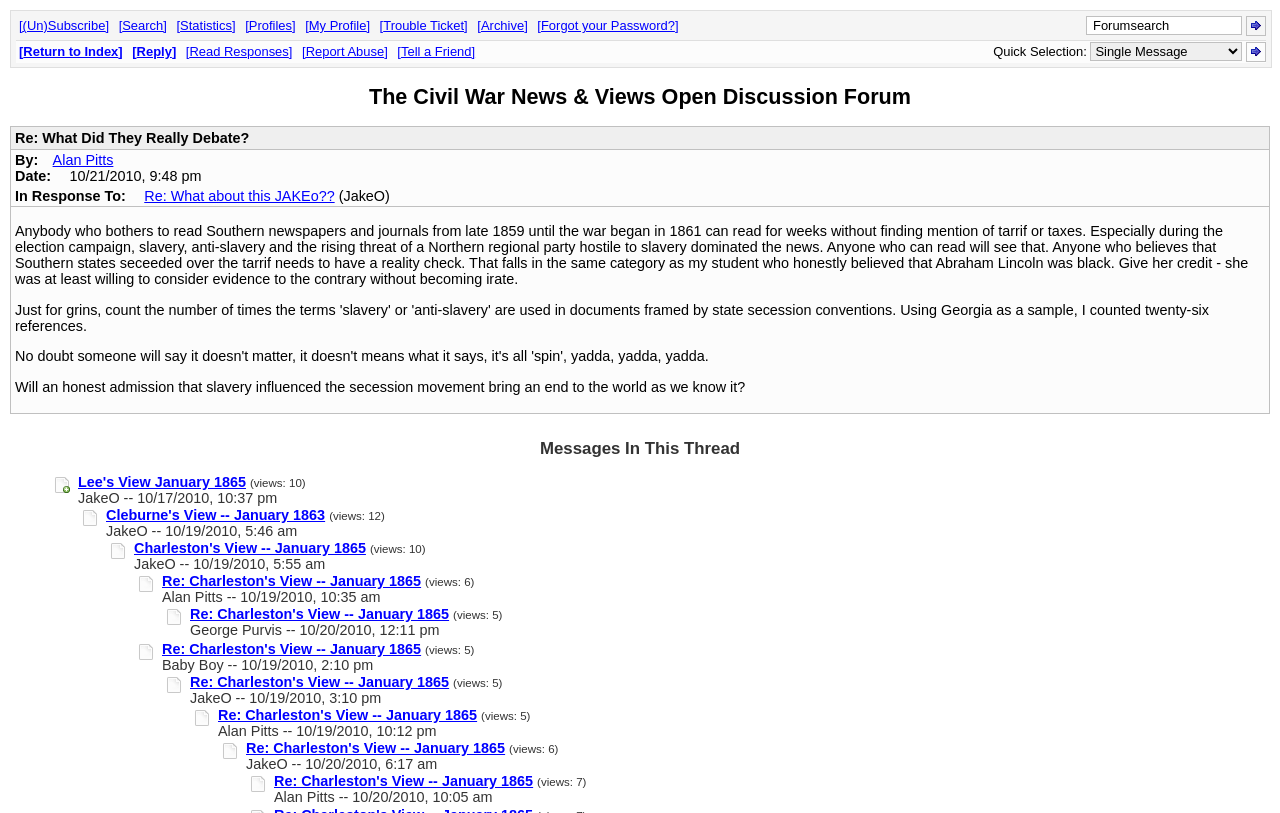Kindly respond to the following question with a single word or a brief phrase: 
What is the date of the post 'Re: Charleston's View -- January 1865' by Alan Pitts?

10/19/2010, 10:35 am